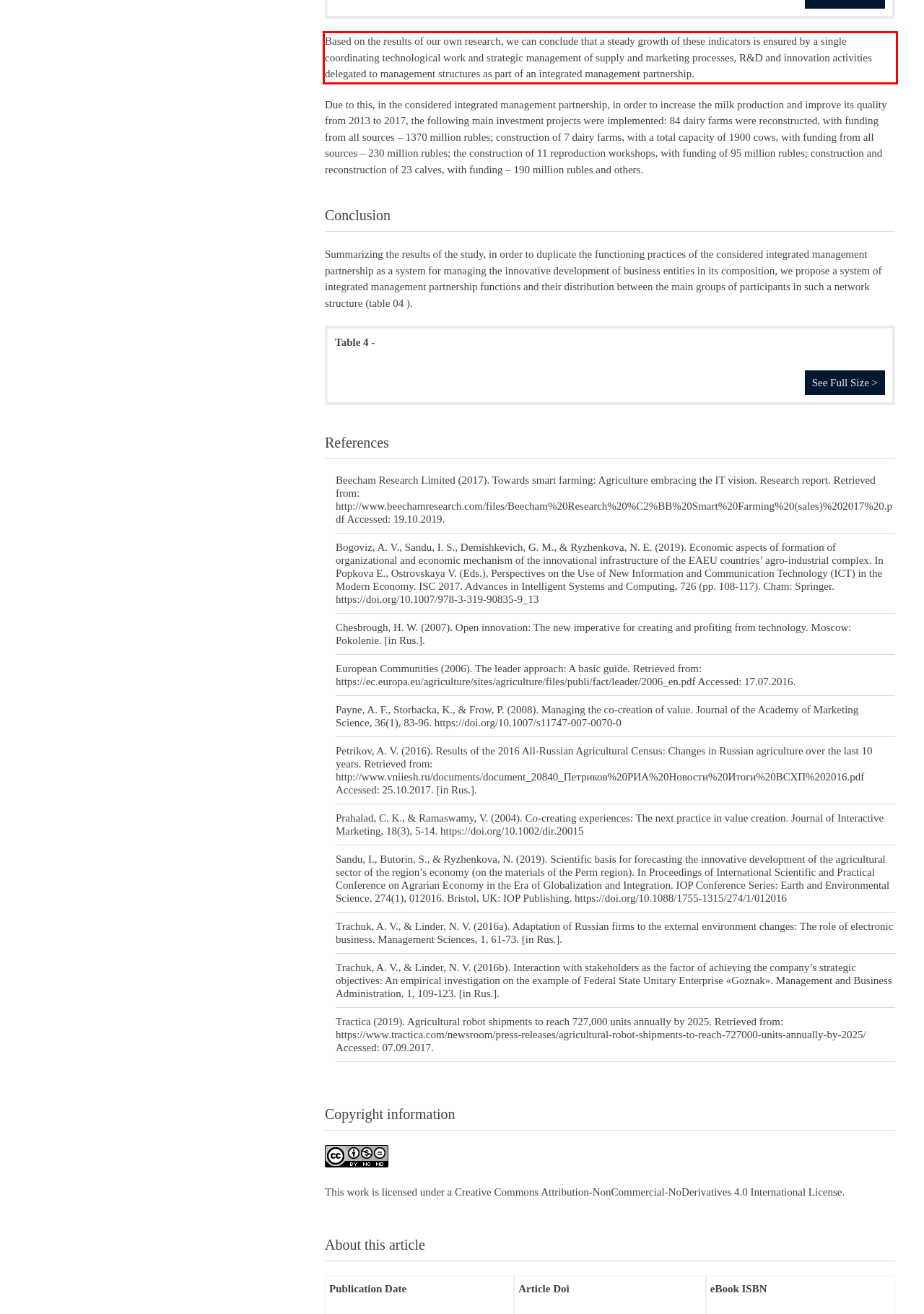Using the provided screenshot, read and generate the text content within the red-bordered area.

Based on the results of our own research, we can conclude that a steady growth of these indicators is ensured by a single coordinating technological work and strategic management of supply and marketing processes, R&D and innovation activities delegated to management structures as part of an integrated management partnership.